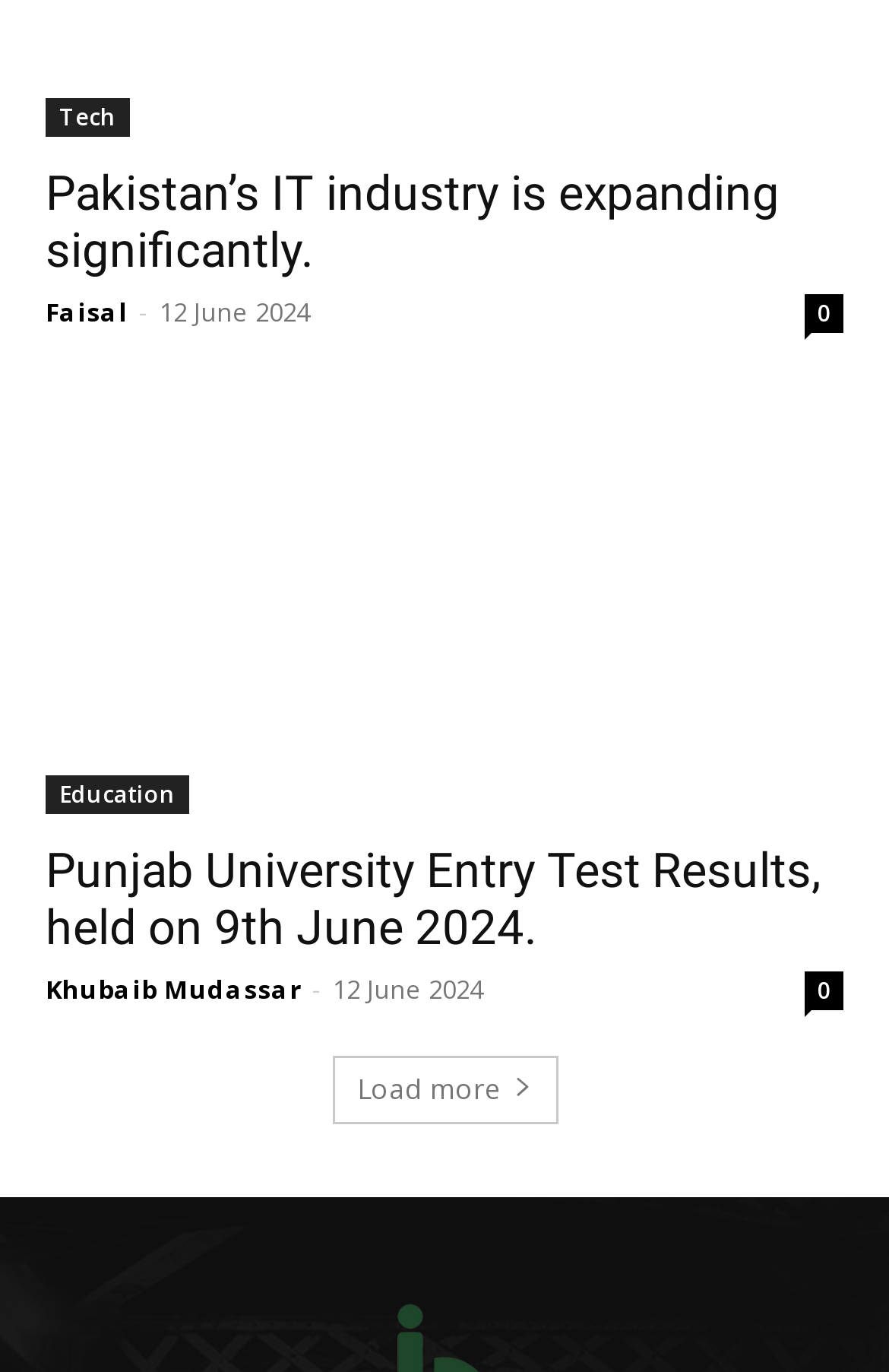Please specify the bounding box coordinates of the clickable region necessary for completing the following instruction: "Load more articles". The coordinates must consist of four float numbers between 0 and 1, i.e., [left, top, right, bottom].

[0.373, 0.769, 0.627, 0.819]